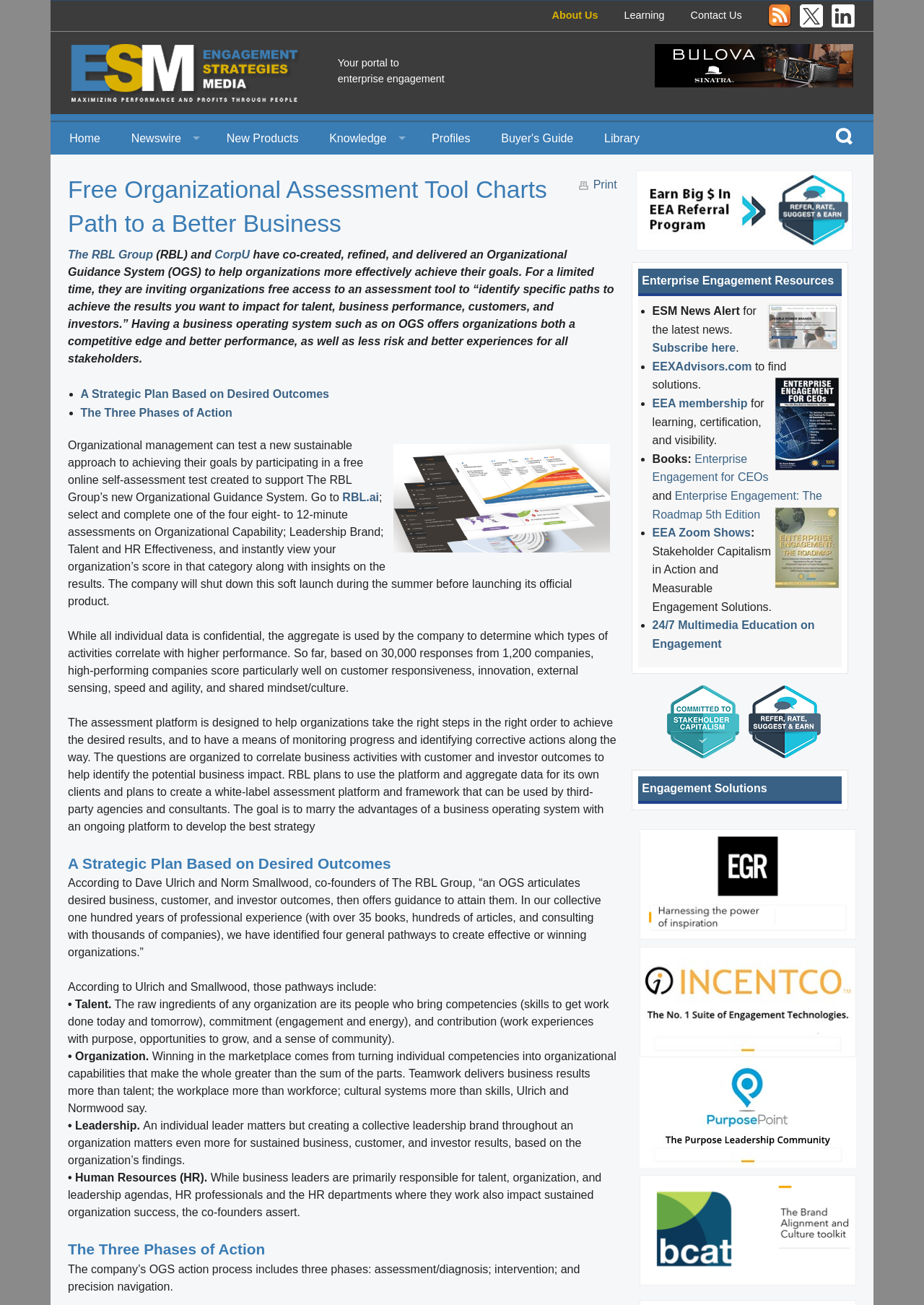Locate the bounding box of the UI element based on this description: "alt="Committed to Stakeholder Capitalism"". Provide four float numbers between 0 and 1 as [left, top, right, bottom].

[0.722, 0.548, 0.8, 0.557]